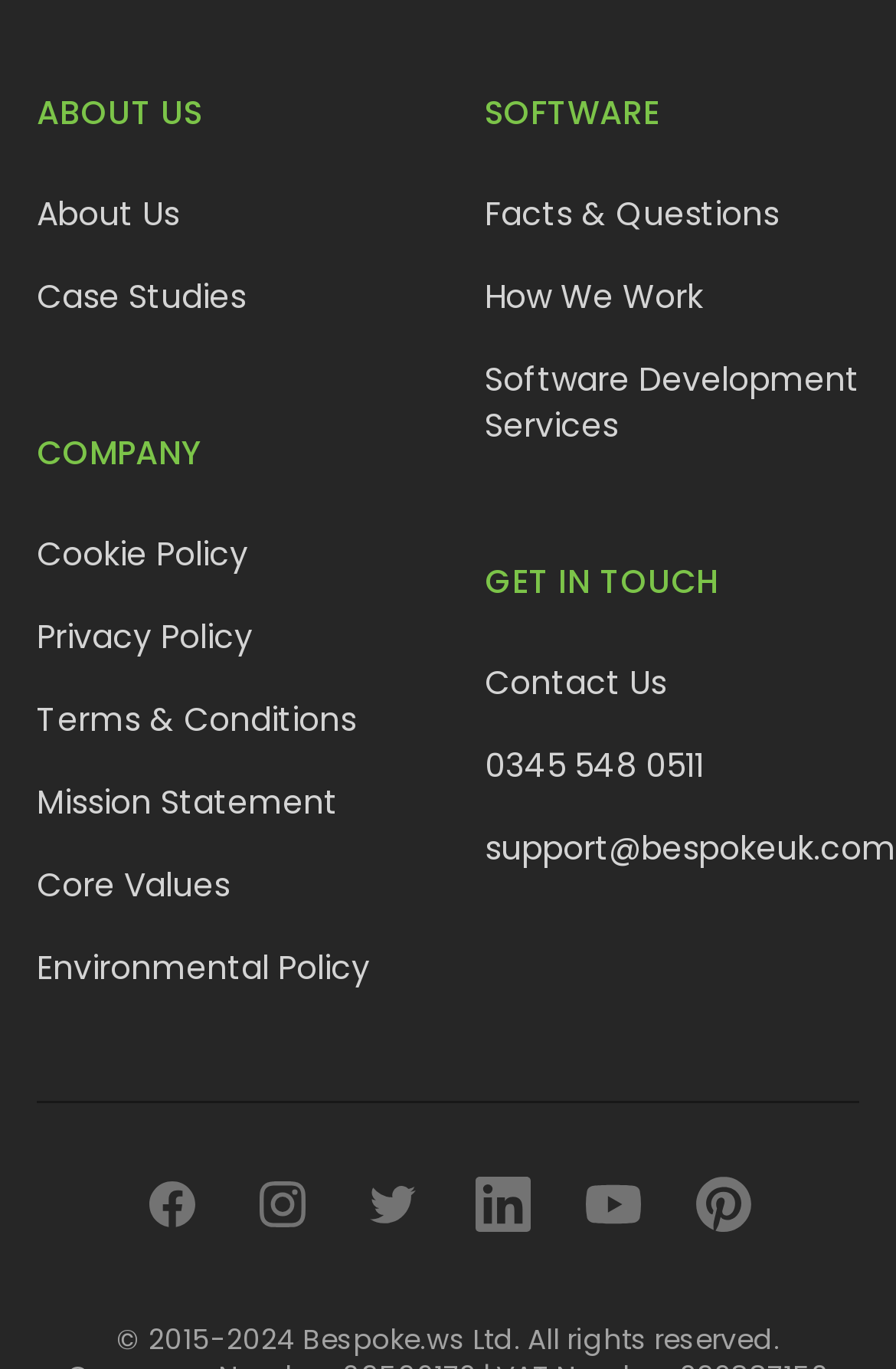Highlight the bounding box coordinates of the element you need to click to perform the following instruction: "View Case Studies."

[0.041, 0.2, 0.274, 0.234]